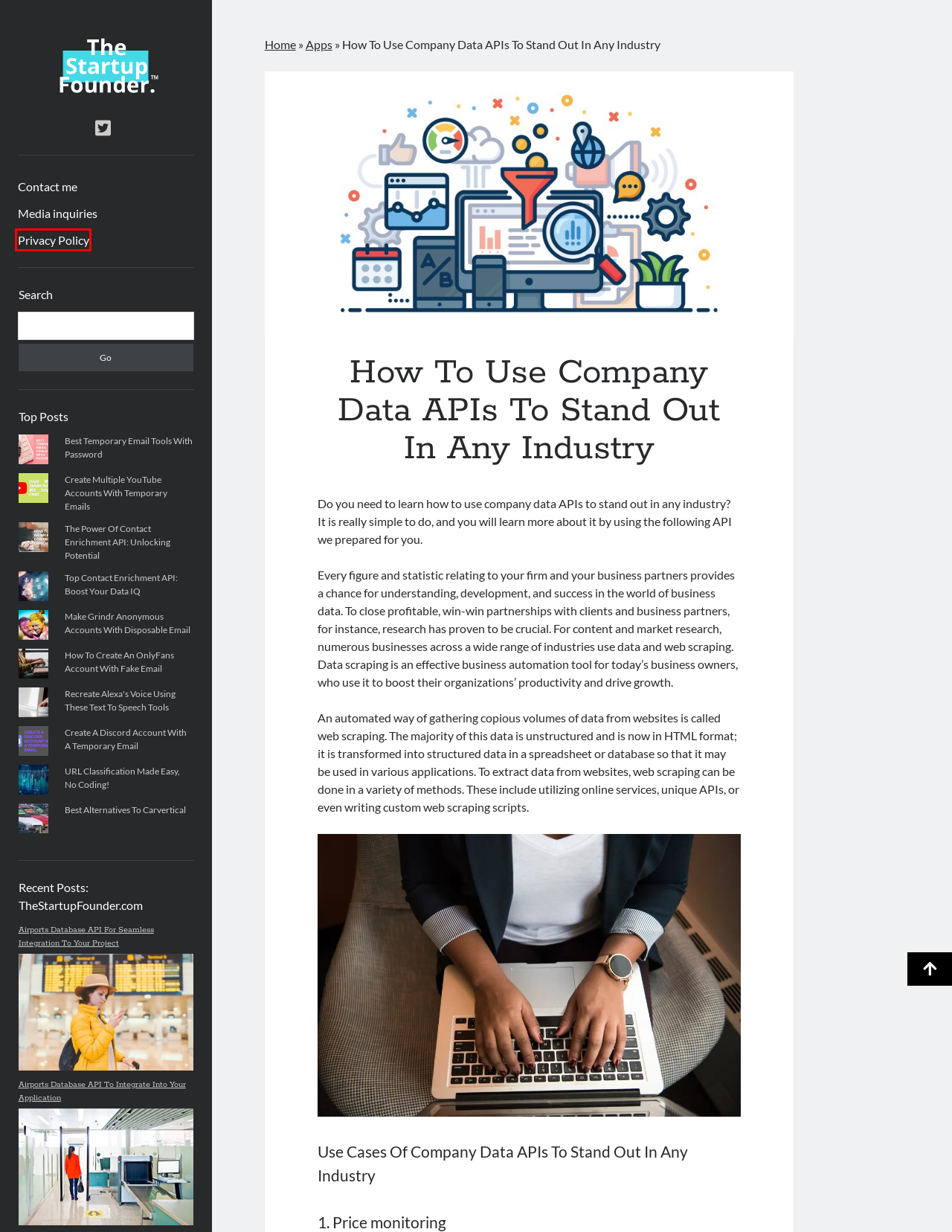Review the screenshot of a webpage that includes a red bounding box. Choose the most suitable webpage description that matches the new webpage after clicking the element within the red bounding box. Here are the candidates:
A. Create Multiple YouTube Accounts With Temporary Emails
B. Create A Discord Account With A Temporary Email
C. Make Grindr Anonymous Accounts With Disposable Email
D. The Power Of Contact Enrichment API: Unlocking Potential
E. Best Temporary Email Tools With Password
F. Privacy Policy - TheStartupFounder.com
G. TheStartupFounder.com -
H. Airports Database API To Integrate Into Your Application

F